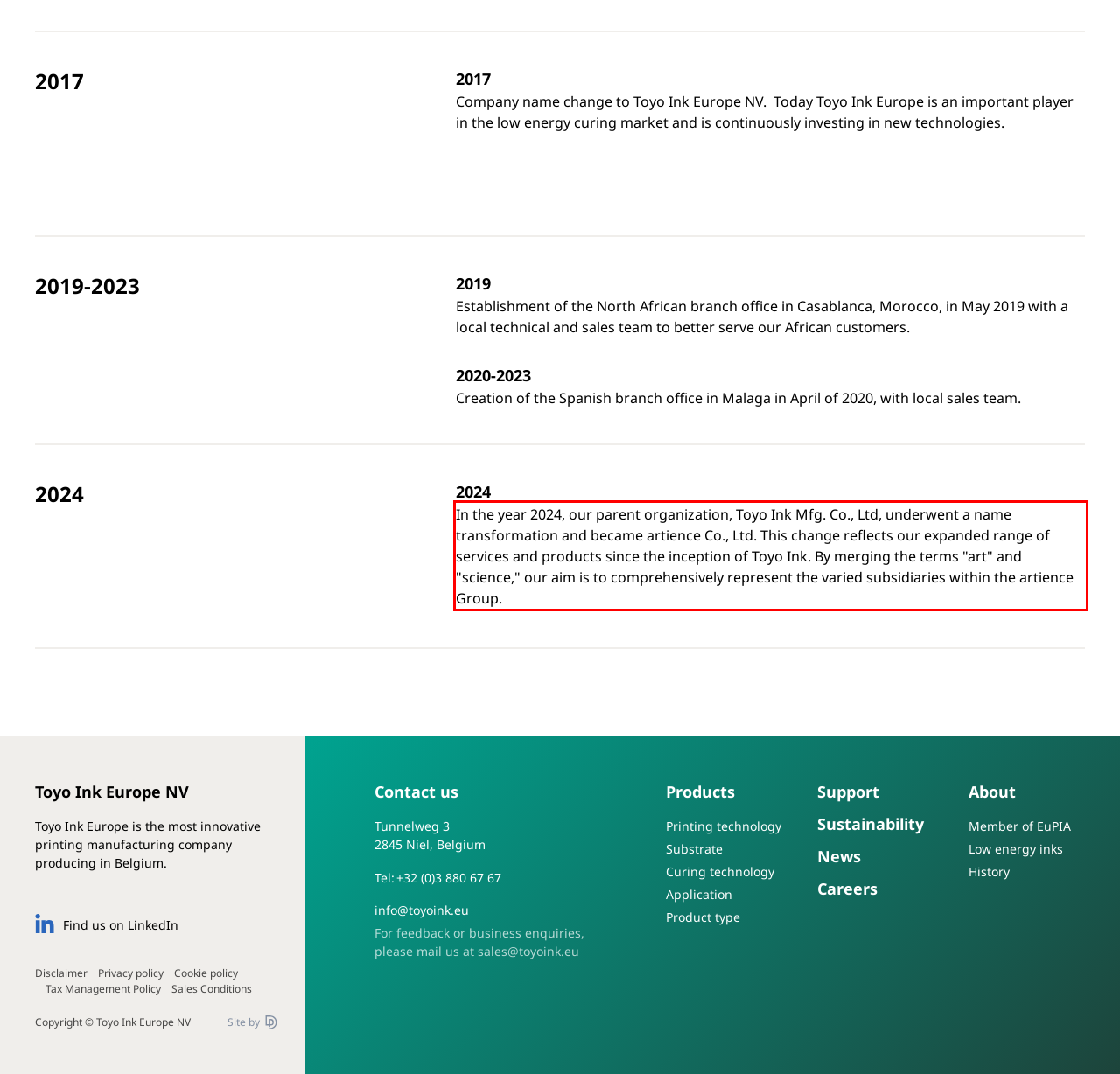Identify the text inside the red bounding box on the provided webpage screenshot by performing OCR.

In the year 2024, our parent organization, Toyo Ink Mfg. Co., Ltd, underwent a name transformation and became artience Co., Ltd. This change reflects our expanded range of services and products since the inception of Toyo Ink. By merging the terms "art" and "science," our aim is to comprehensively represent the varied subsidiaries within the artience Group.